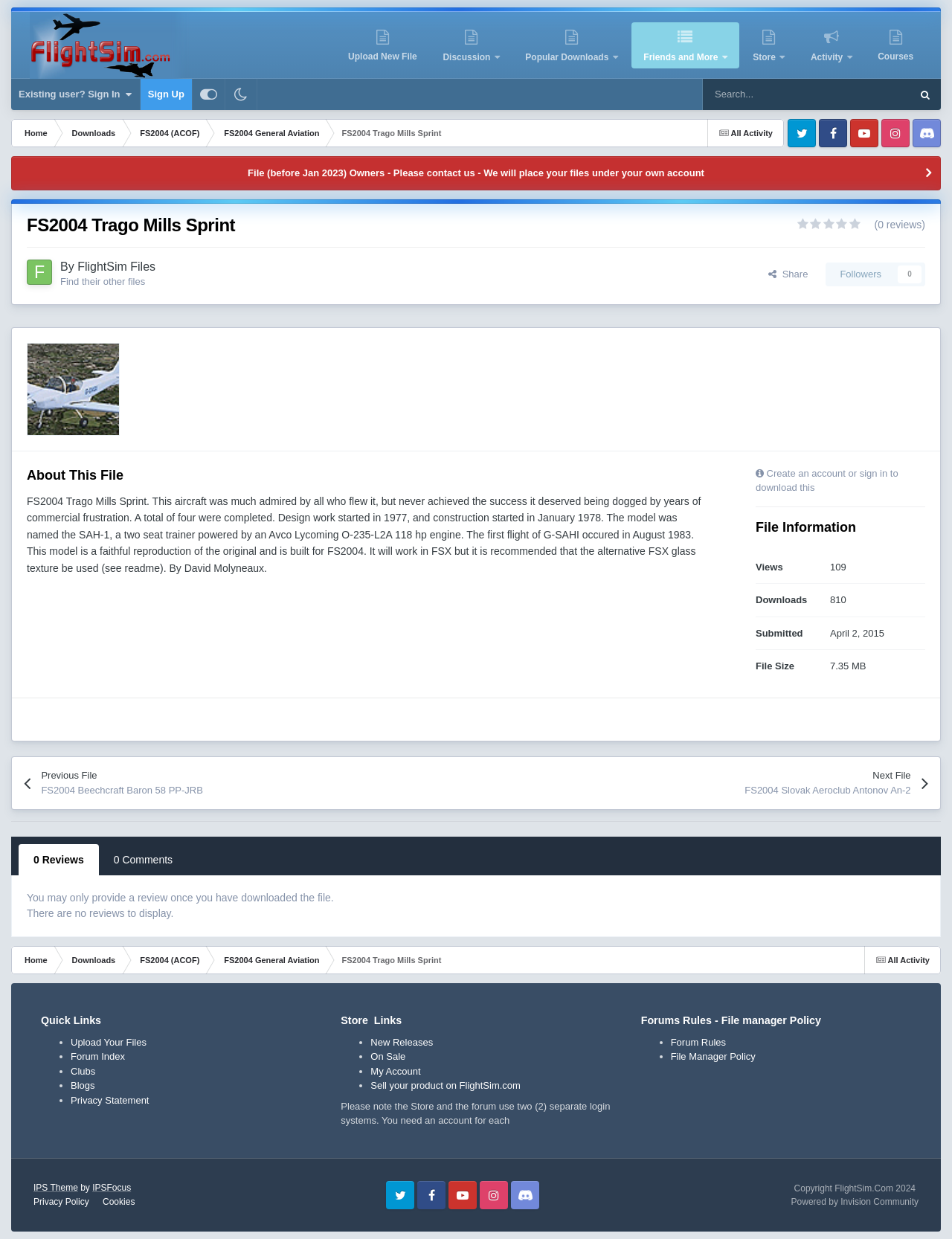Please find the bounding box for the following UI element description. Provide the coordinates in (top-left x, top-left y, bottom-right x, bottom-right y) format, with values between 0 and 1: Financial history

None